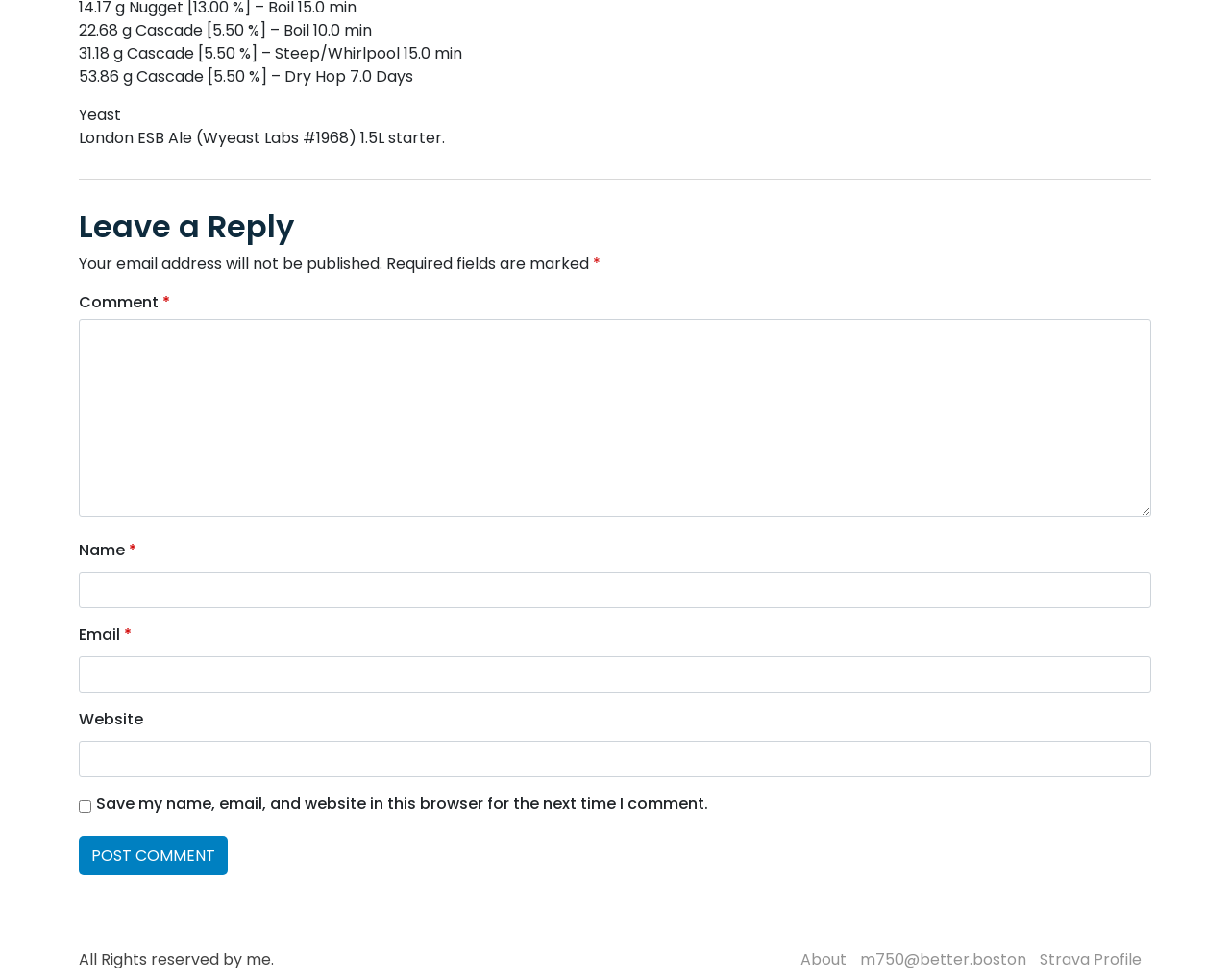Answer briefly with one word or phrase:
What is the text on the button at the bottom of the comment form?

Post Comment